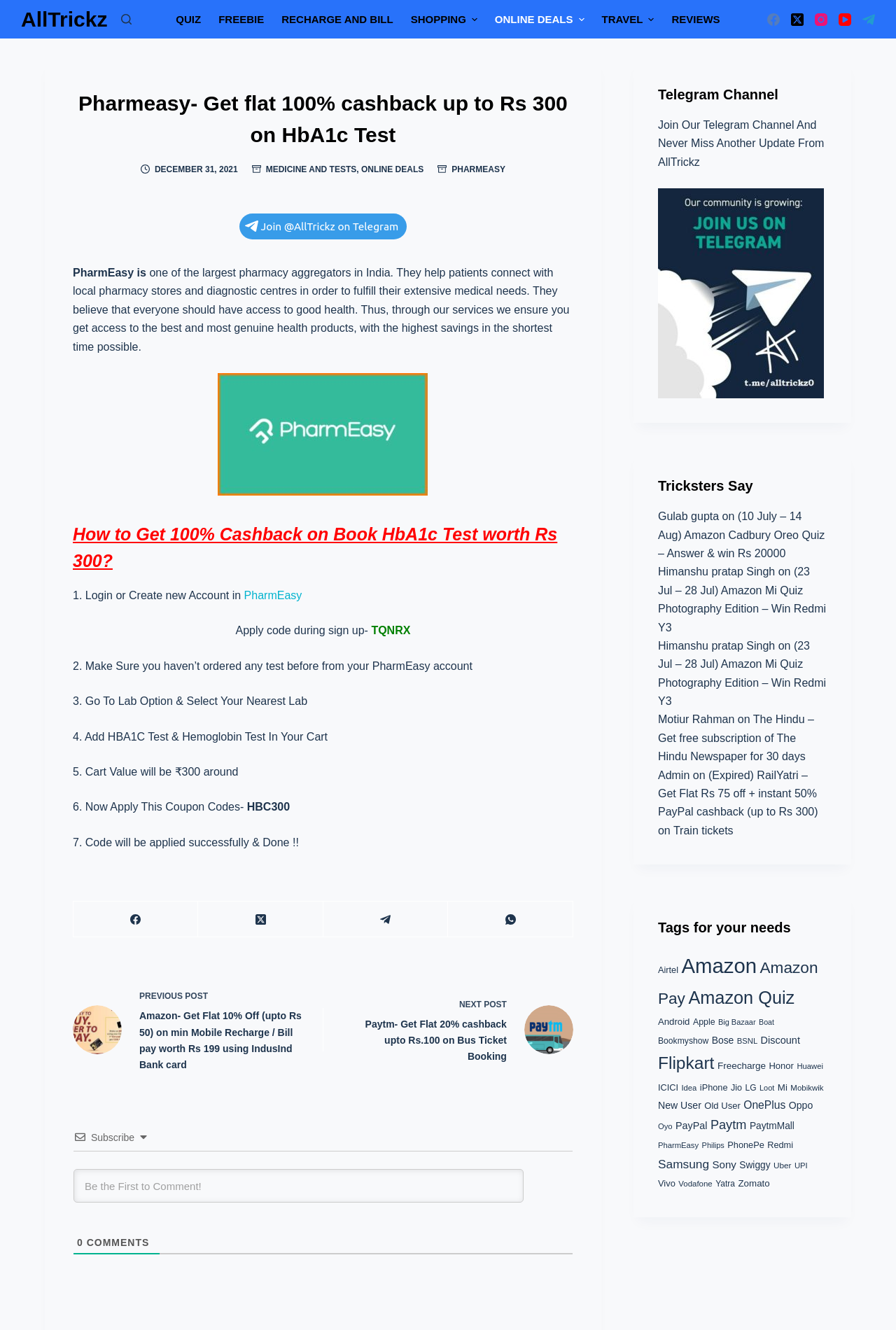Describe the webpage meticulously, covering all significant aspects.

The webpage is about Pharmeasy, an online pharmacy aggregator in India, and it provides information on how to get 100% cashback on booking an HbA1c test worth Rs 300. 

At the top of the page, there is a header menu with several options, including QUIZ, FREEBIE, RECHARGE AND BILL, SHOPPING, ONLINE DEALS, TRAVEL, and REVIEWS. Below the header menu, there is a section with links to social media platforms, such as Facebook, Twitter, Instagram, YouTube, and Telegram.

The main content of the page is divided into several sections. The first section provides an introduction to Pharmeasy and its services. Below this section, there is a heading that asks "How to Get 100% Cashback on Book HbA1c Test worth Rs 300?" followed by a step-by-step guide on how to avail the offer.

The guide consists of seven steps, including logging in or creating a new account on Pharmeasy, applying a coupon code, selecting a lab, adding the HbA1c test to the cart, applying another coupon code, and finally, getting the cashback. Each step is explained in detail, and there are links to Pharmeasy and other relevant pages.

On the right side of the page, there is a section with links to previous and next posts, which are about Amazon and Paytm offers, respectively. Below this section, there is a subscription box where users can enter their email address to subscribe to the website's newsletter.

Further down the page, there is a section for comments, where users can leave their comments and feedback. Below the comments section, there is a section about the website's Telegram channel, where users can join and get updates about new offers and deals.

The page also features a section called "Tricksters Say", where users can share their experiences and opinions about various offers and deals. This section includes comments and feedback from several users, along with links to other relevant pages and offers.